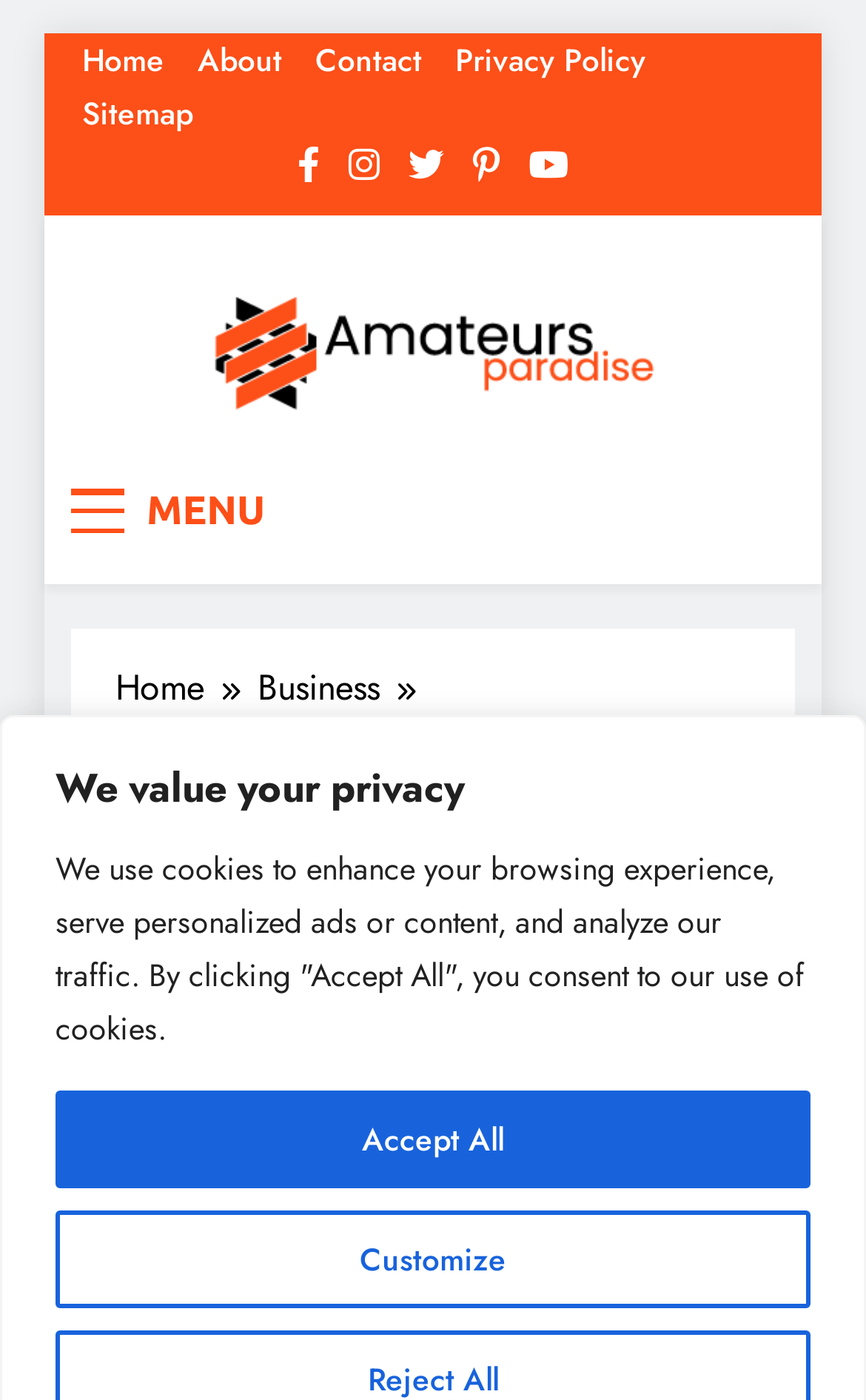Please give a concise answer to this question using a single word or phrase: 
How many breadcrumbs are there?

2